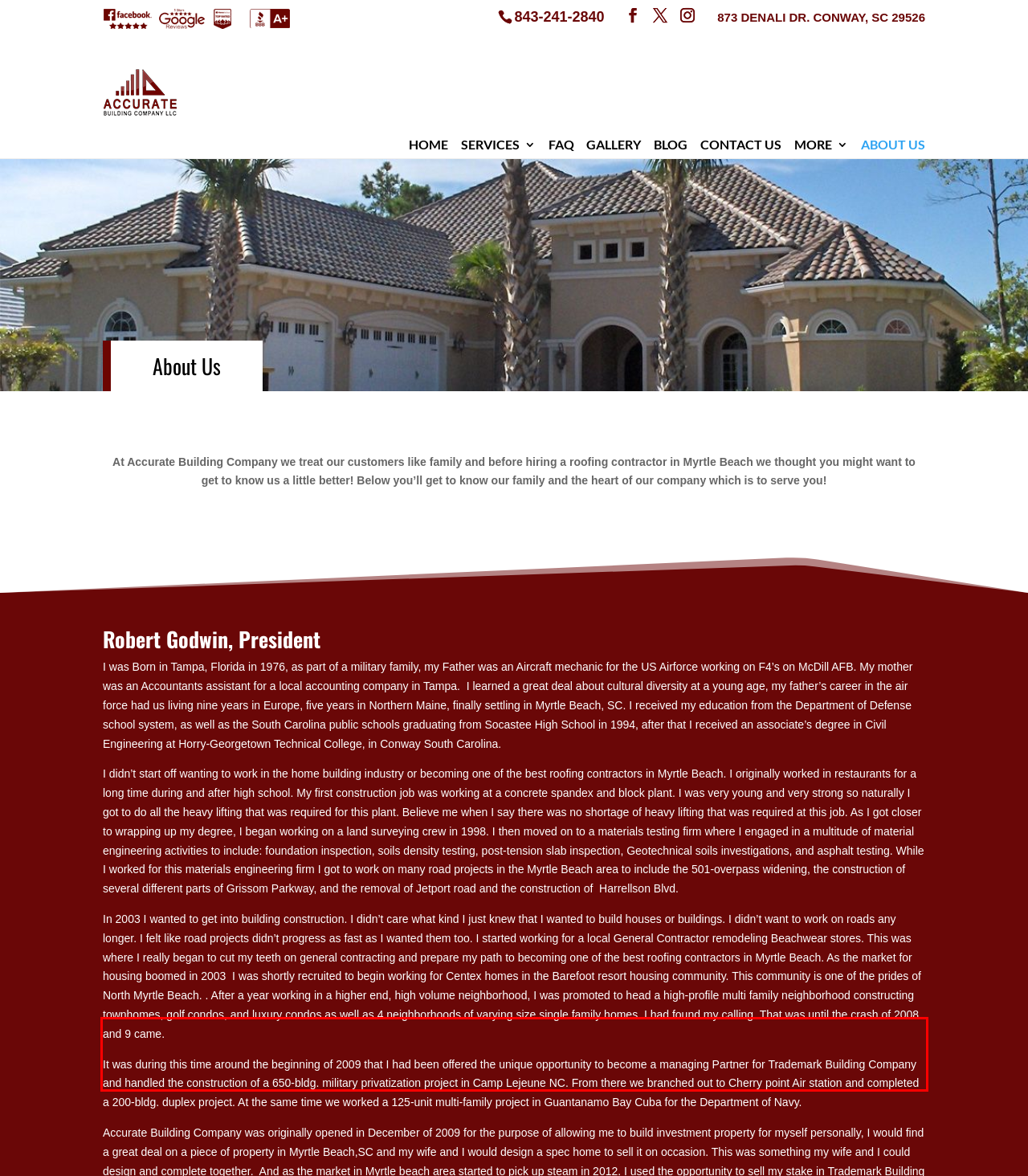In the given screenshot, locate the red bounding box and extract the text content from within it.

It was during this time around the beginning of 2009 that I had been offered the unique opportunity to become a managing Partner for Trademark Building Company and handled the construction of a 650-bldg. military privatization project in Camp Lejeune NC. From there we branched out to Cherry point Air station and completed a 200-bldg. duplex project. At the same time we worked a 125-unit multi-family project in Guantanamo Bay Cuba for the Department of Navy.